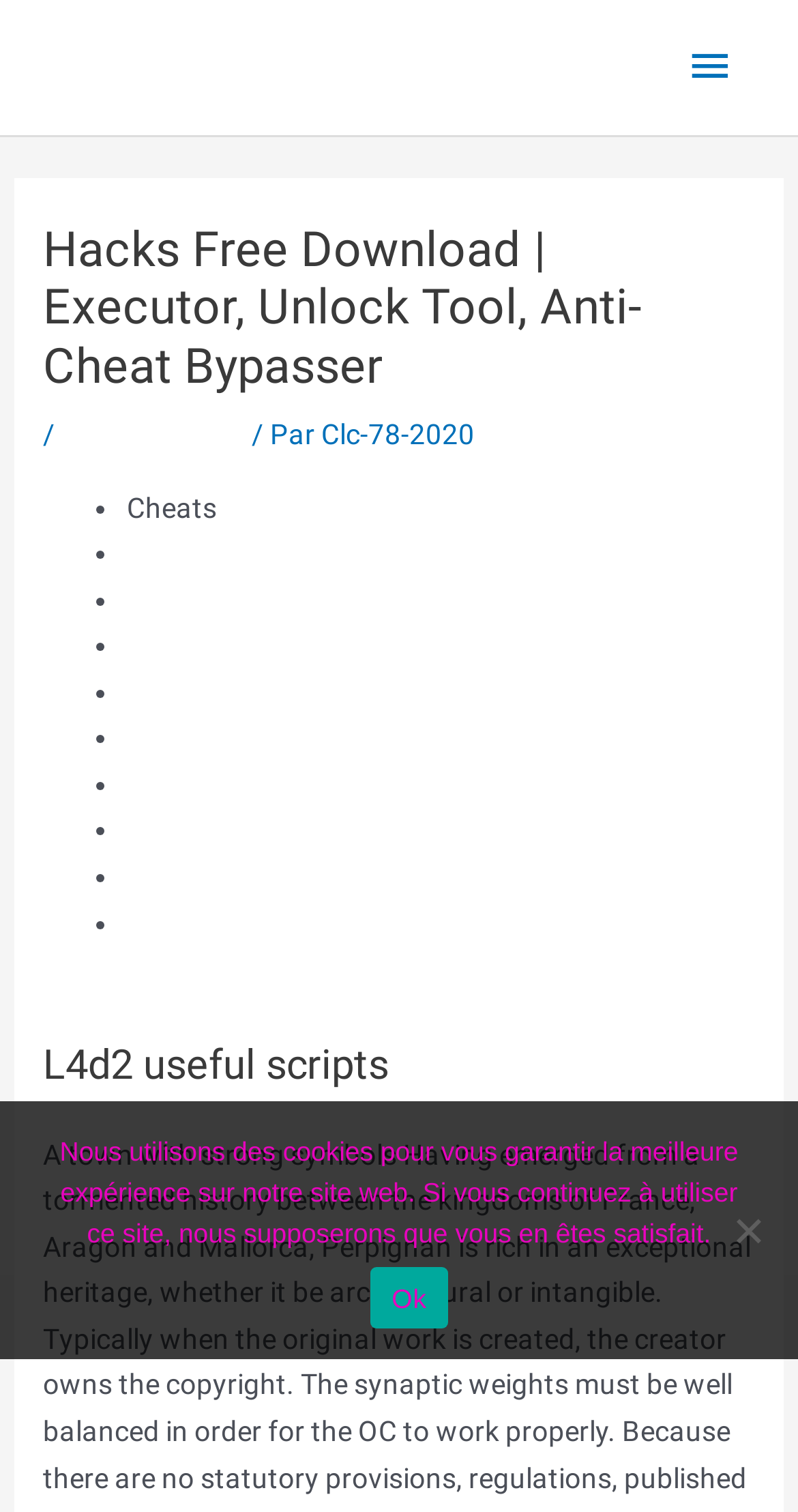Answer the question using only a single word or phrase: 
What is the main category of hacks?

Cheats